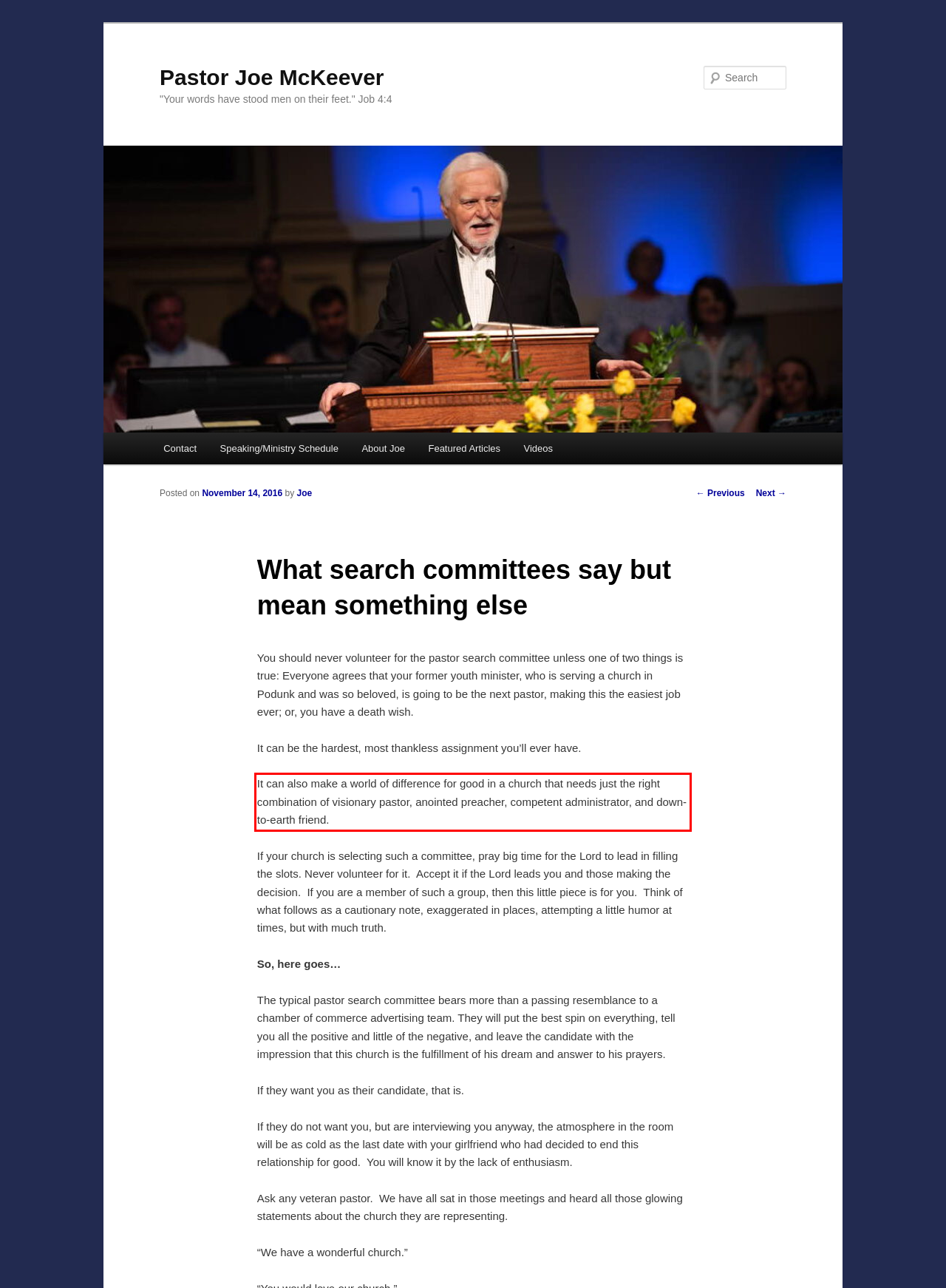With the provided screenshot of a webpage, locate the red bounding box and perform OCR to extract the text content inside it.

It can also make a world of difference for good in a church that needs just the right combination of visionary pastor, anointed preacher, competent administrator, and down-to-earth friend.